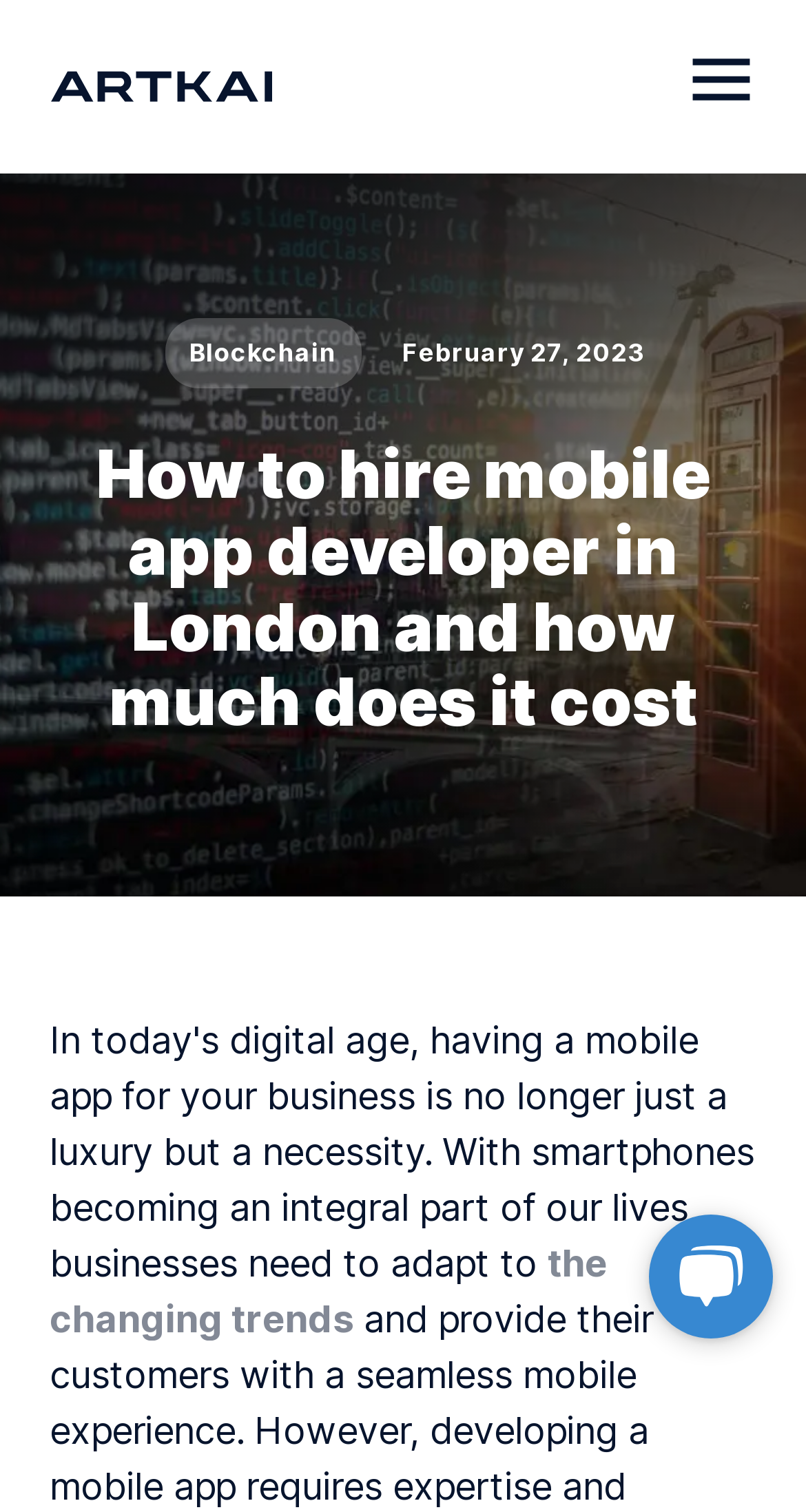What is the purpose of the region at the bottom right?
Using the information from the image, give a concise answer in one word or a short phrase.

Chat Widget